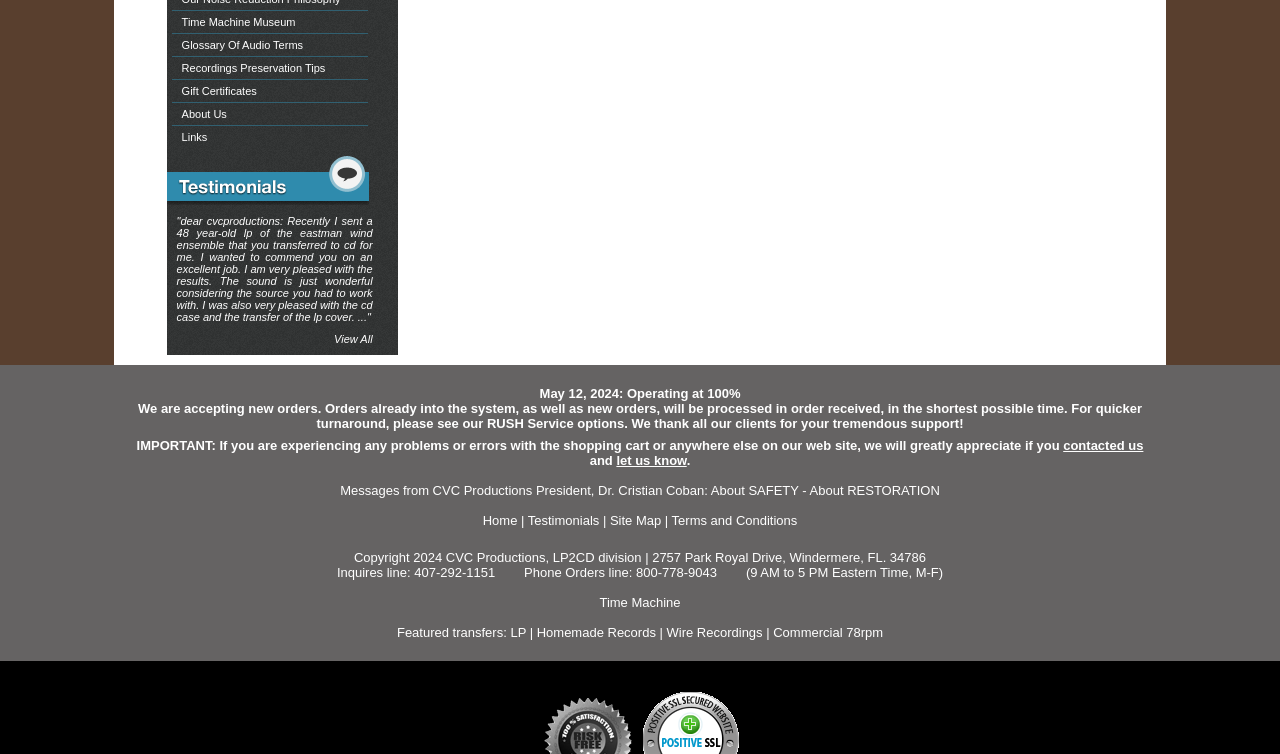Find and provide the bounding box coordinates for the UI element described with: "Recordings Preservation Tips".

[0.142, 0.082, 0.254, 0.098]